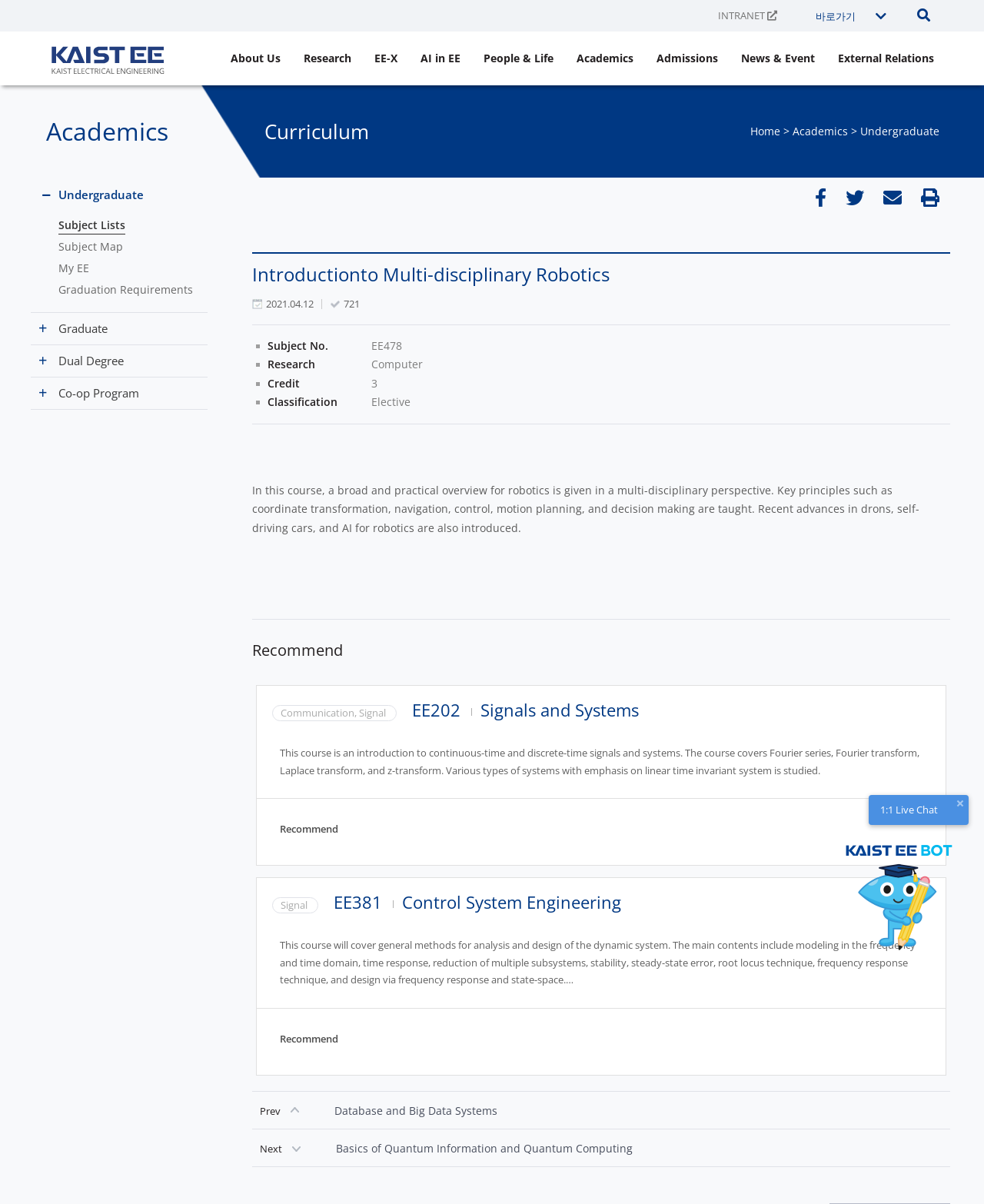Determine the coordinates of the bounding box that should be clicked to complete the instruction: "Click on EE478". The coordinates should be represented by four float numbers between 0 and 1: [left, top, right, bottom].

[0.377, 0.281, 0.409, 0.293]